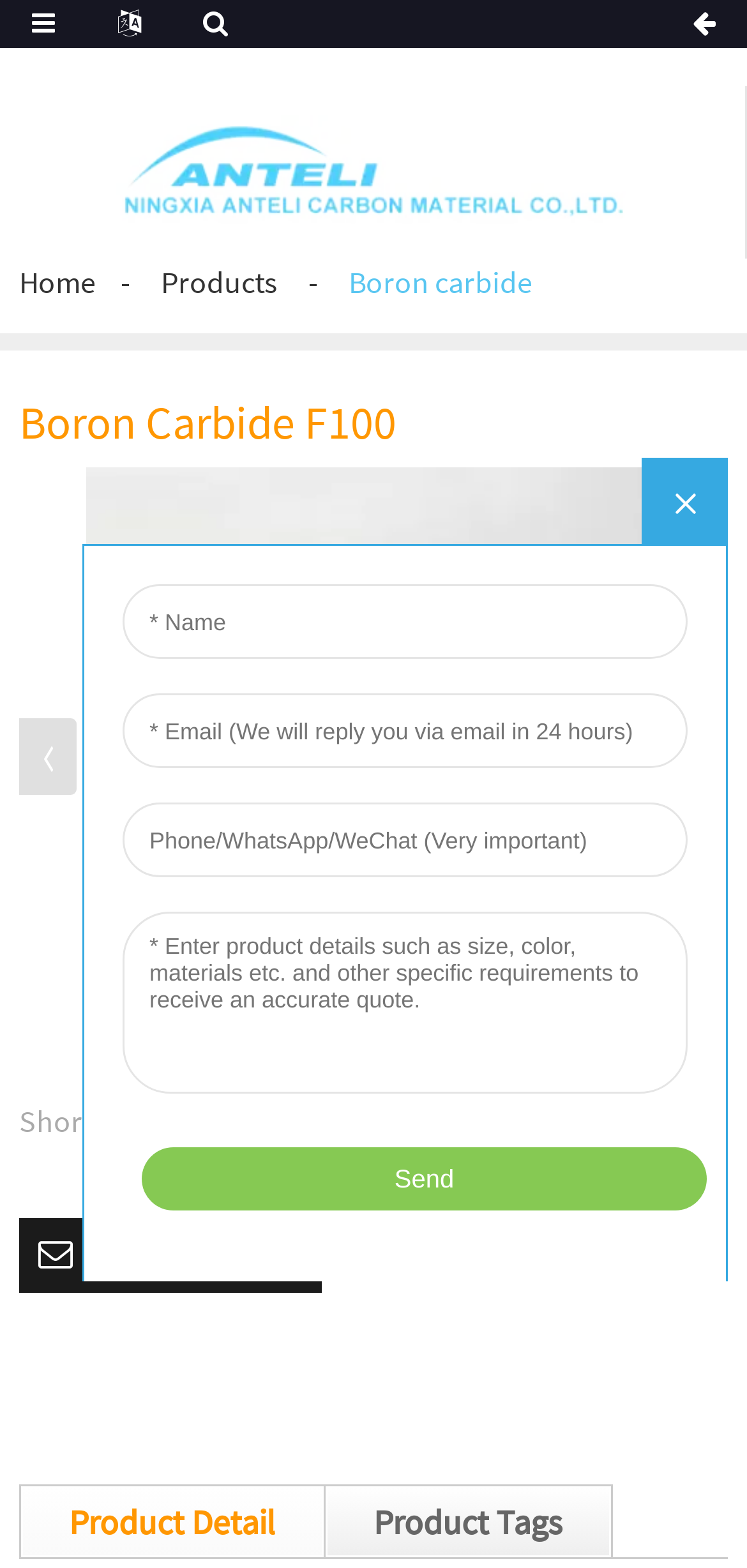What is the purpose of the 'SEND EMAIL TO US' link? Observe the screenshot and provide a one-word or short phrase answer.

To send an email